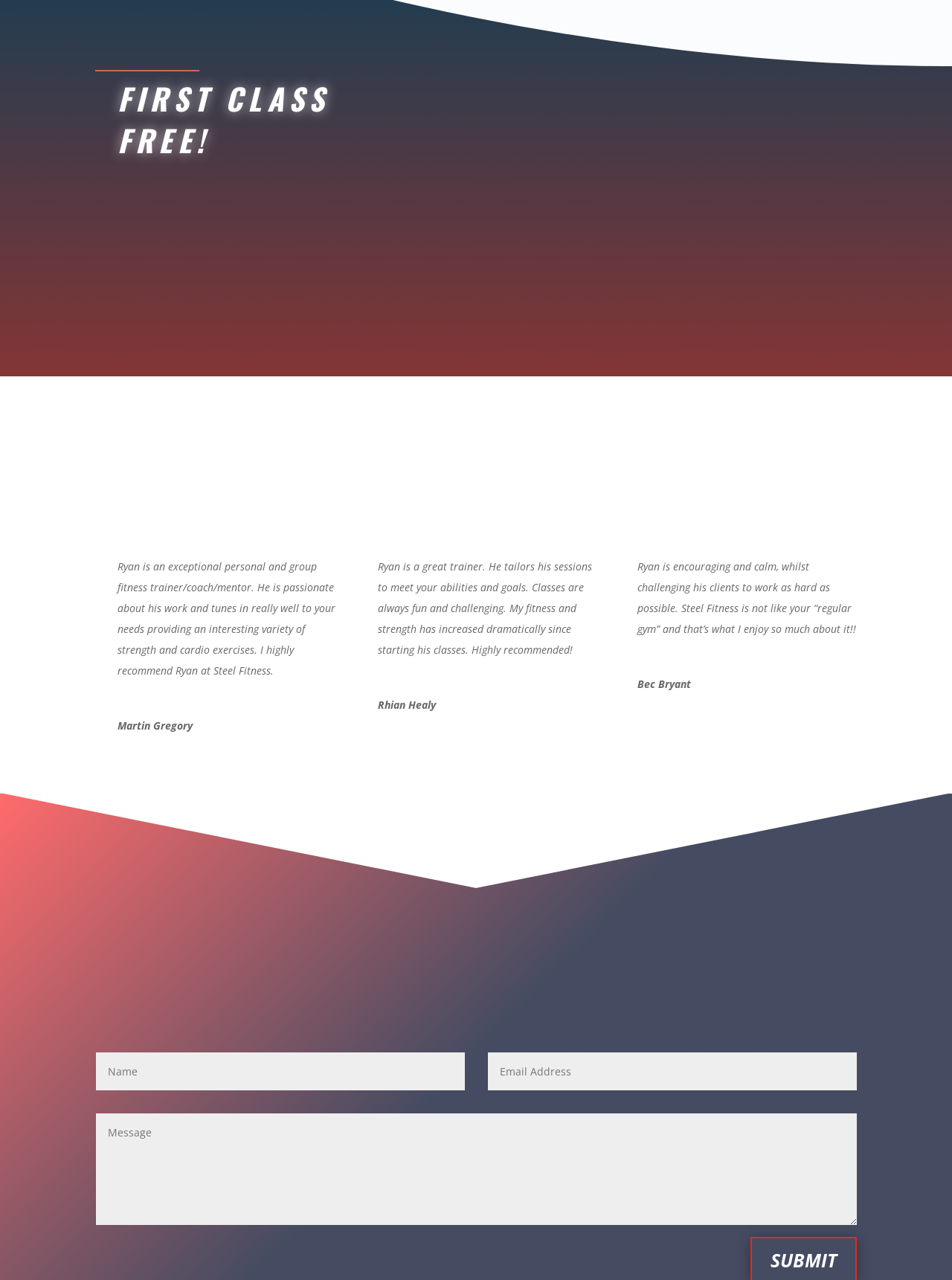Provide a one-word or short-phrase response to the question:
How can users contact Steel Fitness?

Through a contact form